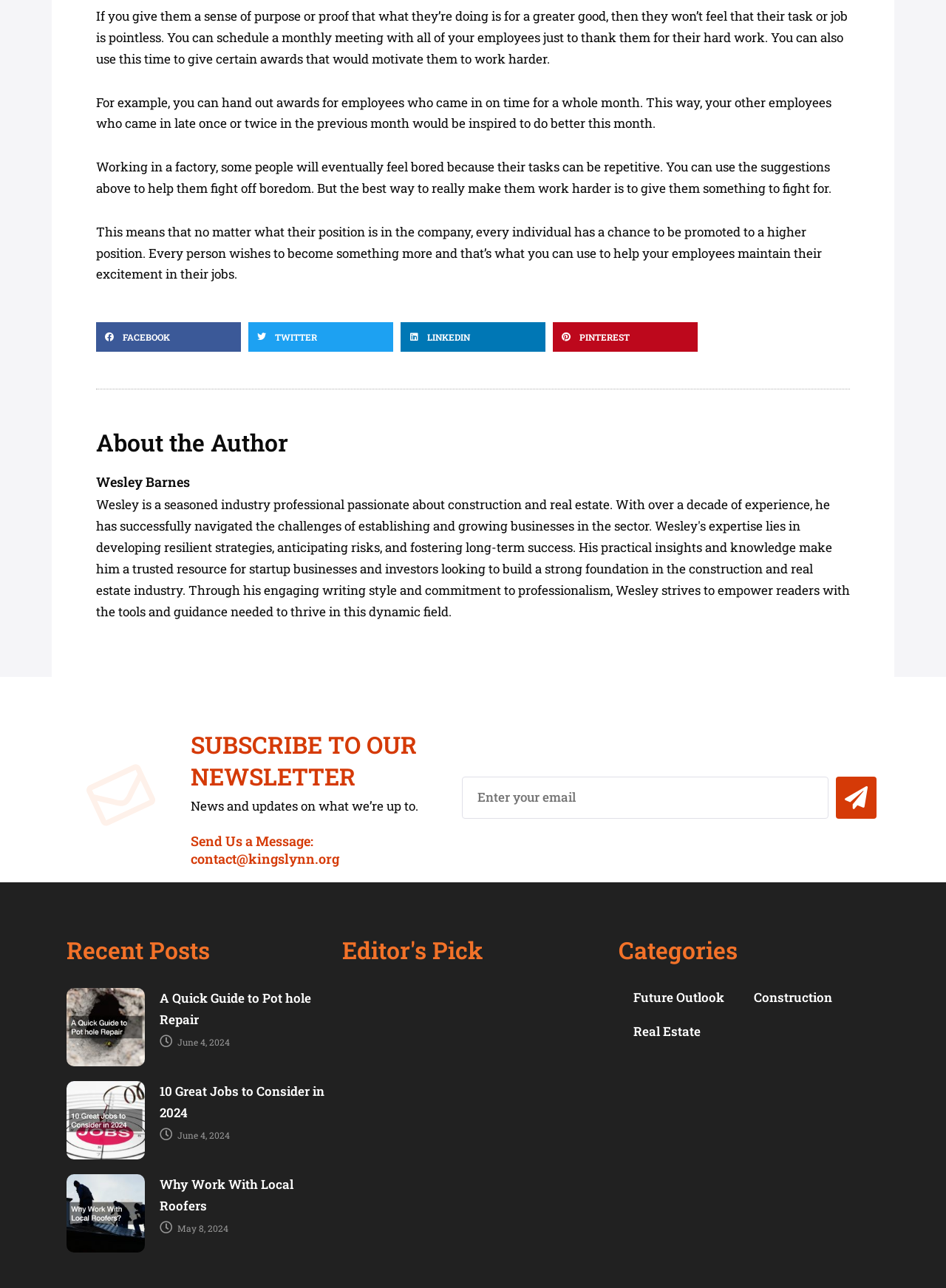What is the purpose of the monthly meeting?
Utilize the information in the image to give a detailed answer to the question.

The text mentions scheduling a monthly meeting with all employees just to thank them for their hard work, indicating that the purpose of the meeting is to show appreciation for the employees' efforts.